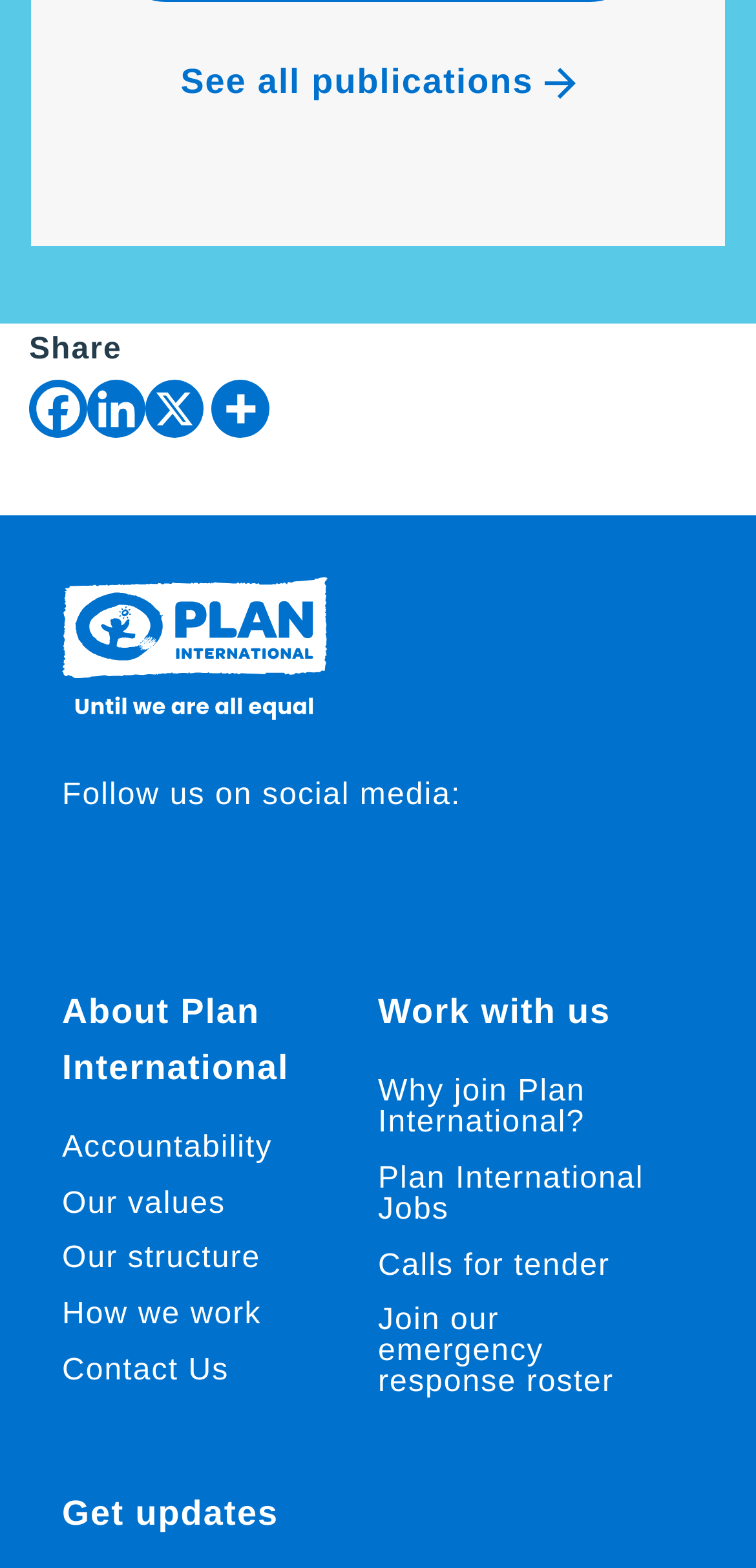Please find the bounding box for the following UI element description. Provide the coordinates in (top-left x, top-left y, bottom-right x, bottom-right y) format, with values between 0 and 1: Accountability

[0.082, 0.721, 0.36, 0.742]